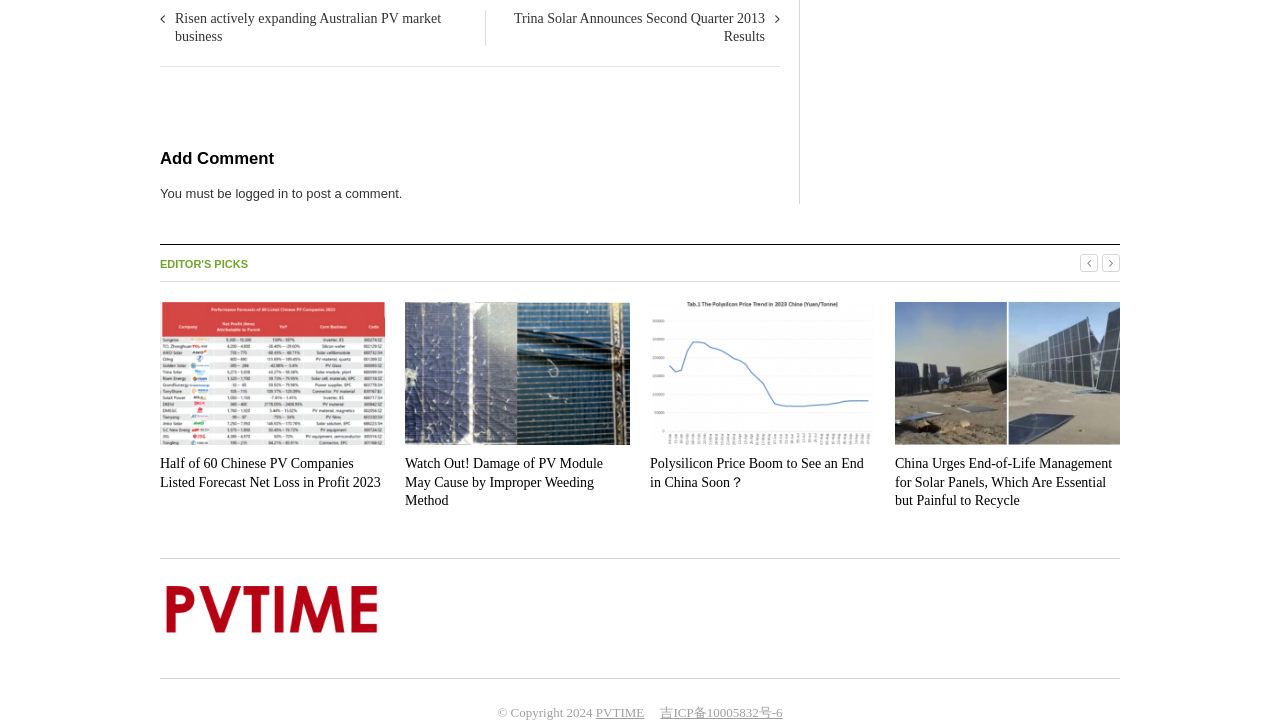Can you find the bounding box coordinates for the element that needs to be clicked to execute this instruction: "Click on the 'Add Comment' heading"? The coordinates should be given as four float numbers between 0 and 1, i.e., [left, top, right, bottom].

[0.125, 0.202, 0.609, 0.235]